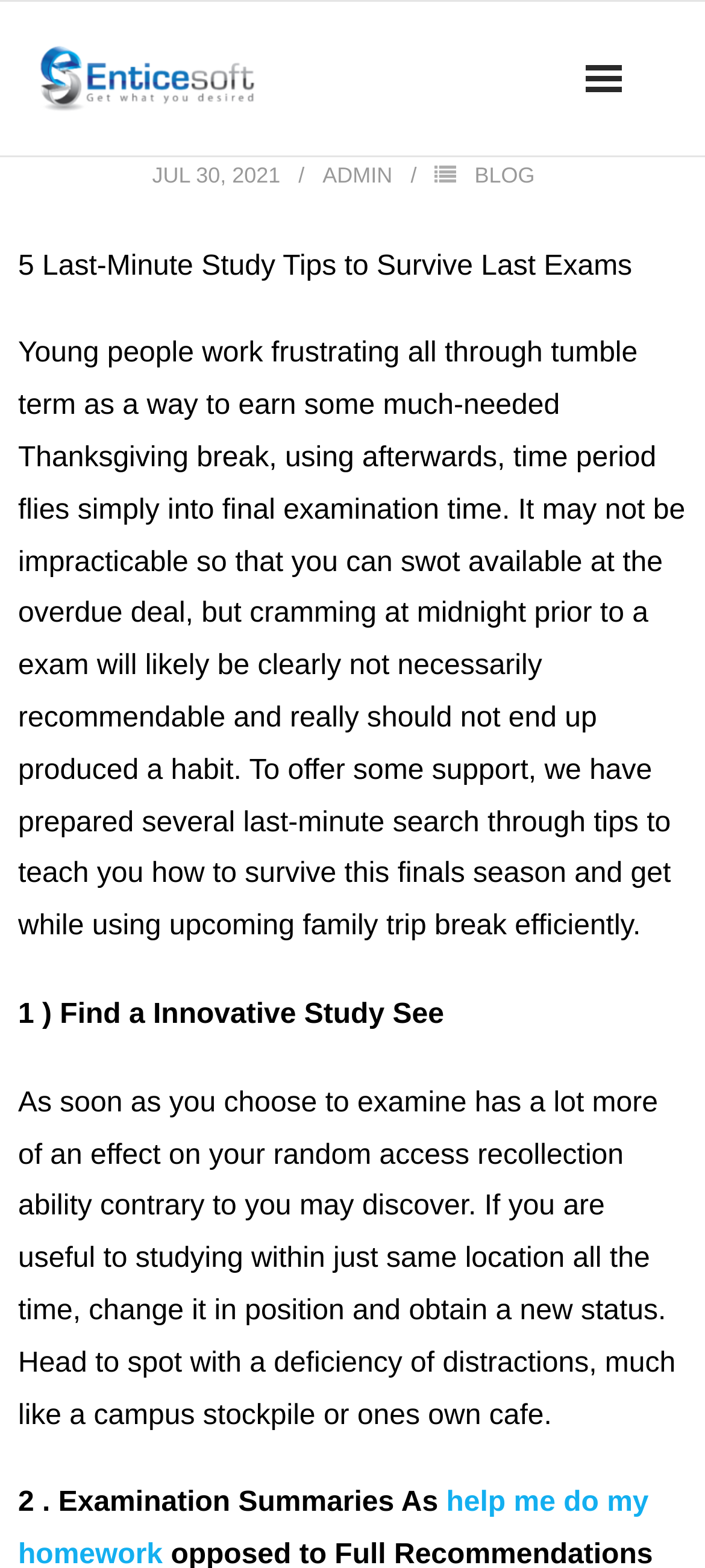Pinpoint the bounding box coordinates of the clickable element needed to complete the instruction: "Click the JUL 30, 2021 link". The coordinates should be provided as four float numbers between 0 and 1: [left, top, right, bottom].

[0.216, 0.104, 0.398, 0.12]